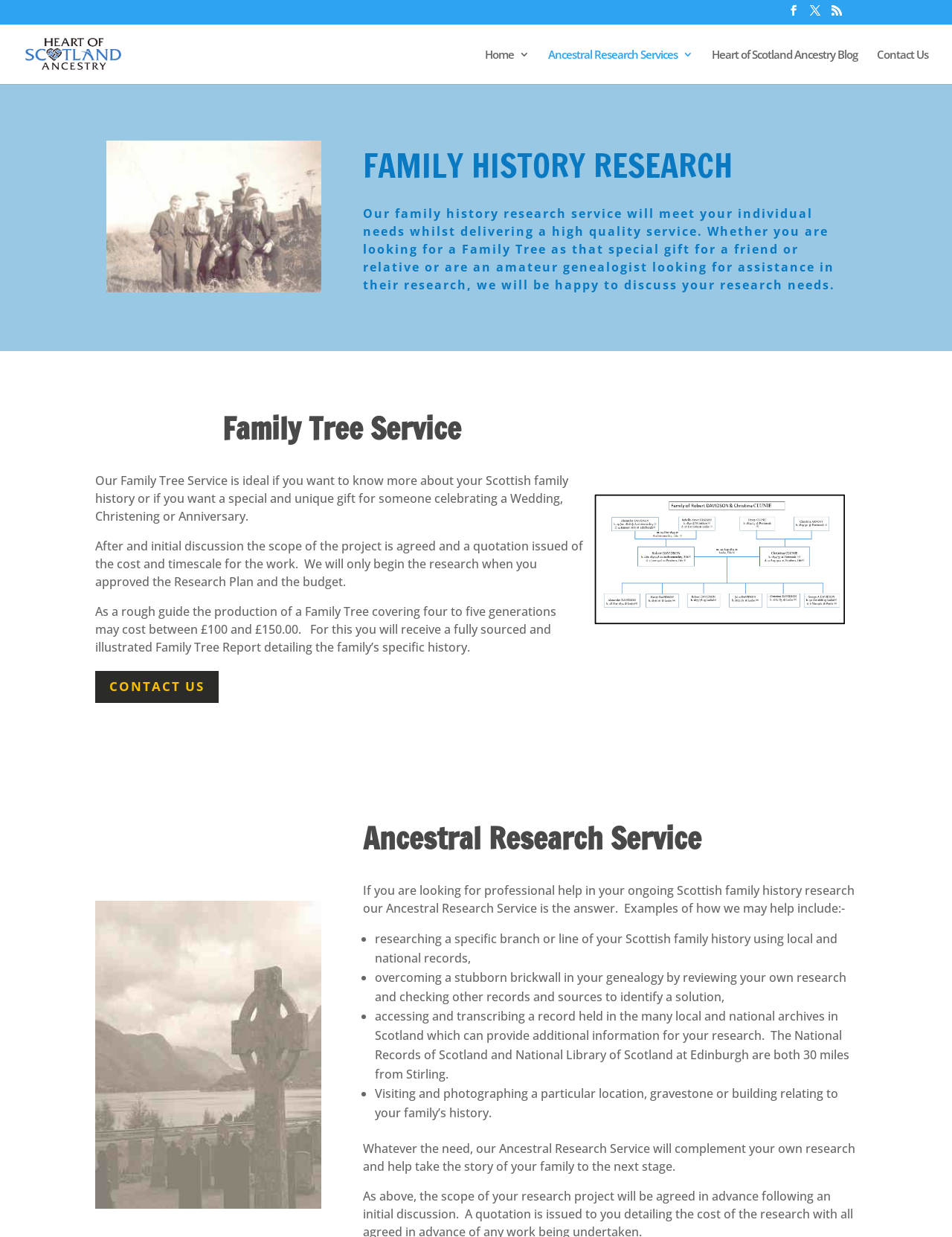Please provide the bounding box coordinate of the region that matches the element description: Support Team. Coordinates should be in the format (top-left x, top-left y, bottom-right x, bottom-right y) and all values should be between 0 and 1.

None